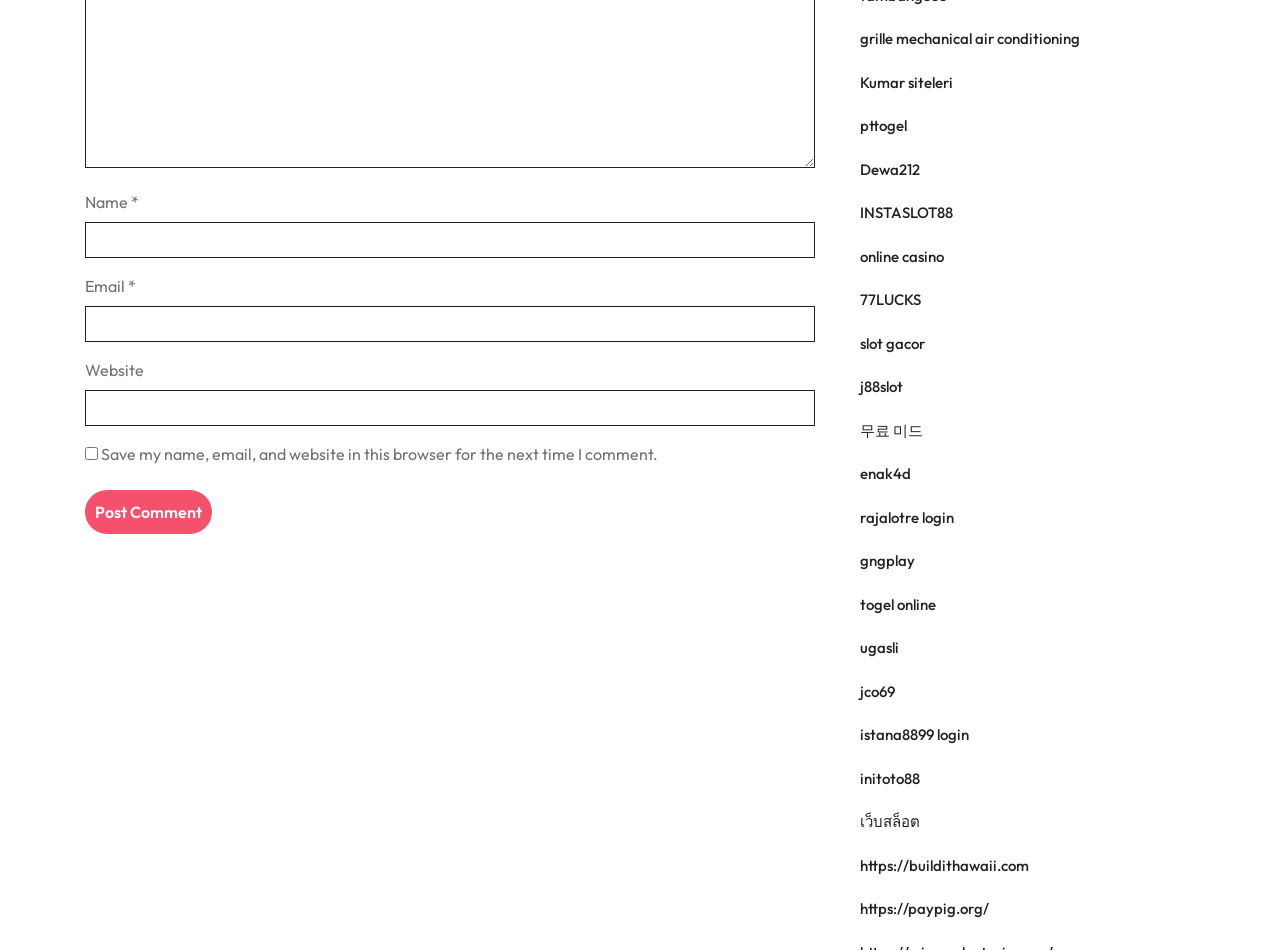Extract the bounding box for the UI element that matches this description: "parent_node: Name * name="author"".

[0.066, 0.233, 0.637, 0.271]